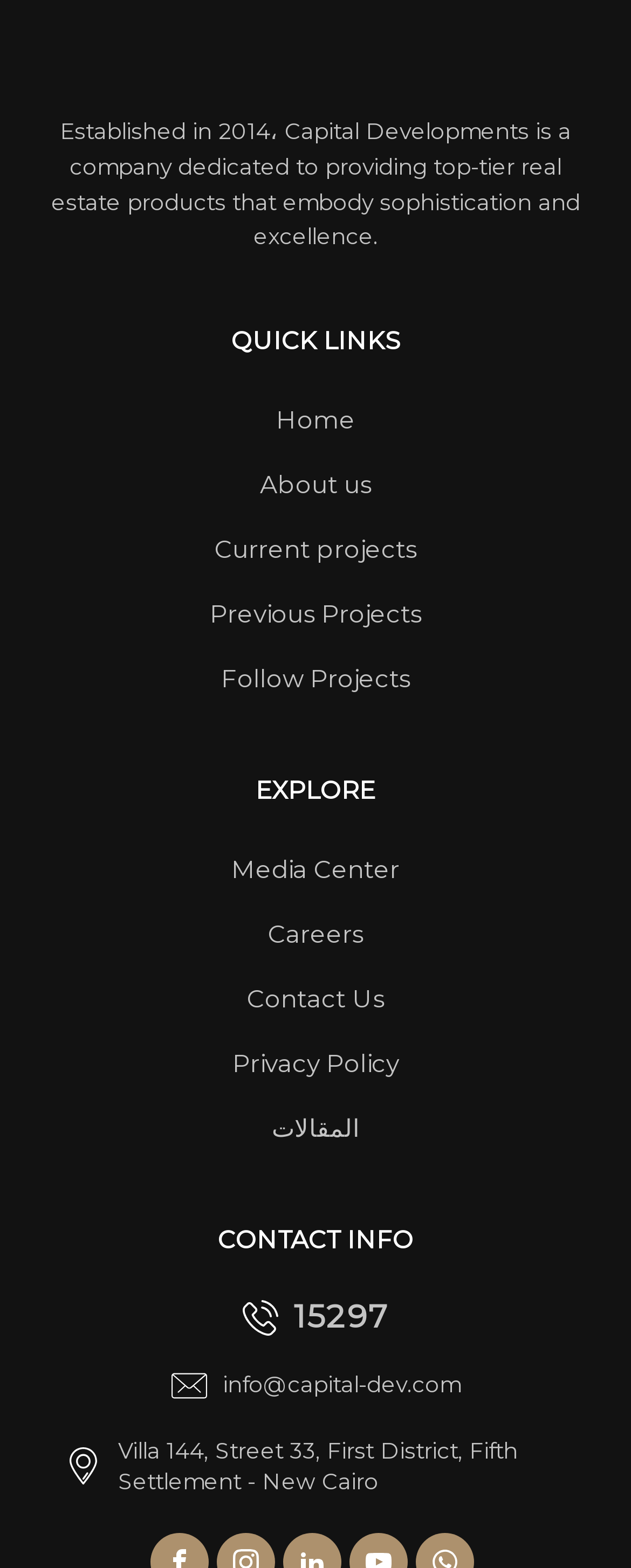What are the main sections of the webpage?
Provide a thorough and detailed answer to the question.

The main sections of the webpage can be identified by the headings, which are 'QUICK LINKS', 'EXPLORE', and 'CONTACT INFO'. These headings are scattered throughout the webpage and separate the different sections of links and information.